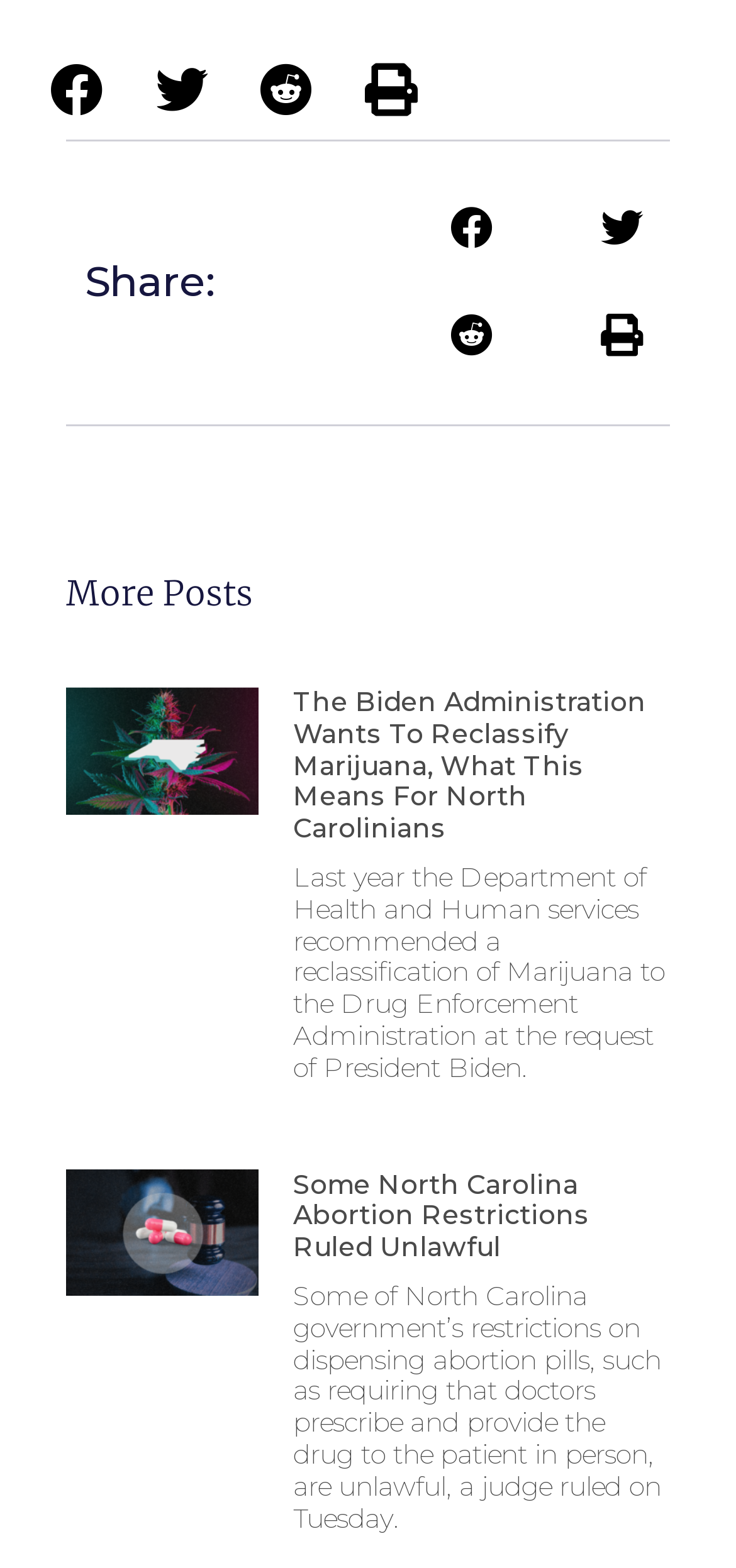Find the bounding box coordinates of the element's region that should be clicked in order to follow the given instruction: "Share on facebook". The coordinates should consist of four float numbers between 0 and 1, i.e., [left, top, right, bottom].

[0.064, 0.038, 0.145, 0.077]